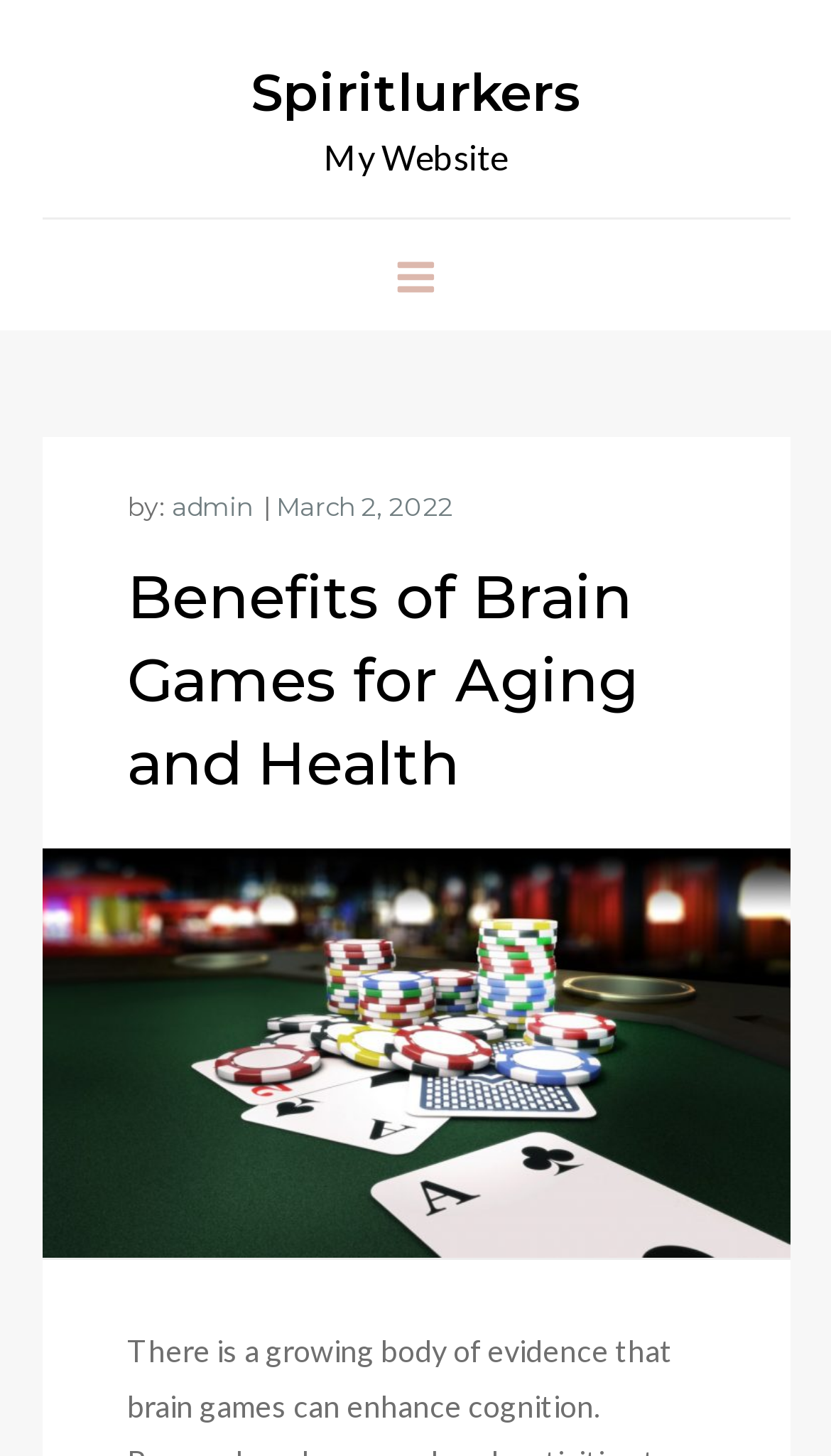Respond concisely with one word or phrase to the following query:
What is the purpose of the button at the top?

To expand the primary menu